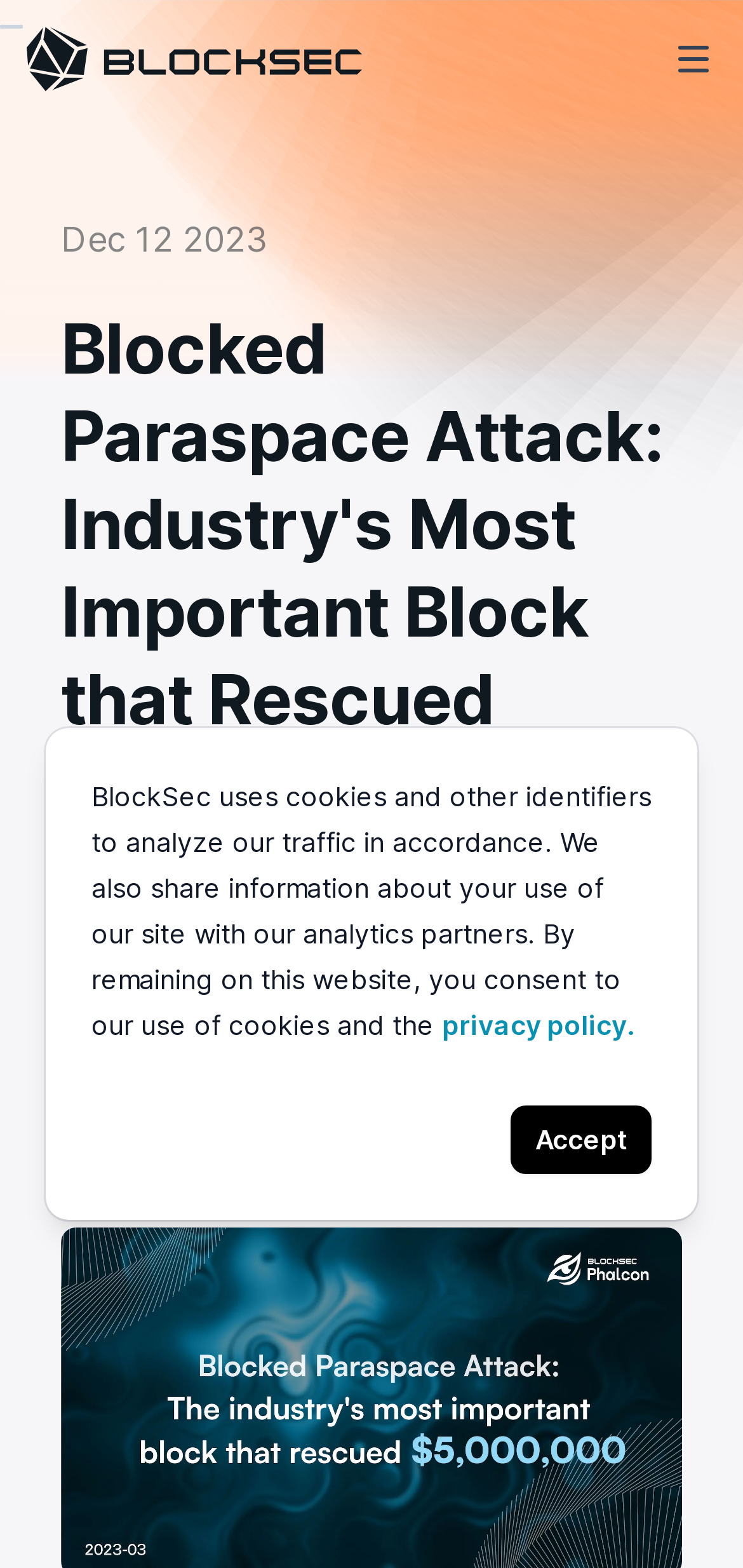Create a detailed narrative of the webpage’s visual and textual elements.

The webpage appears to be a blog article from BlockSec Blog, with a title "Blocked Paraspace Attack: Industry's Most Important Block that Rescued $5,000,000". At the top left corner, there is a Phalcon logo, which is an image linked to the Phalcon website. 

To the right of the logo, there is a toggle navigation button. Below the logo, there is a timestamp "Dec 12 2023" indicating the publication date of the article. 

The main heading of the article is prominently displayed, taking up a significant portion of the top section of the page. 

In the lower section of the page, there is a notice about BlockSec's use of cookies and analytics partners, which includes a link to the privacy policy. Below this notice, there is an "Accept" button, likely for users to consent to the use of cookies.